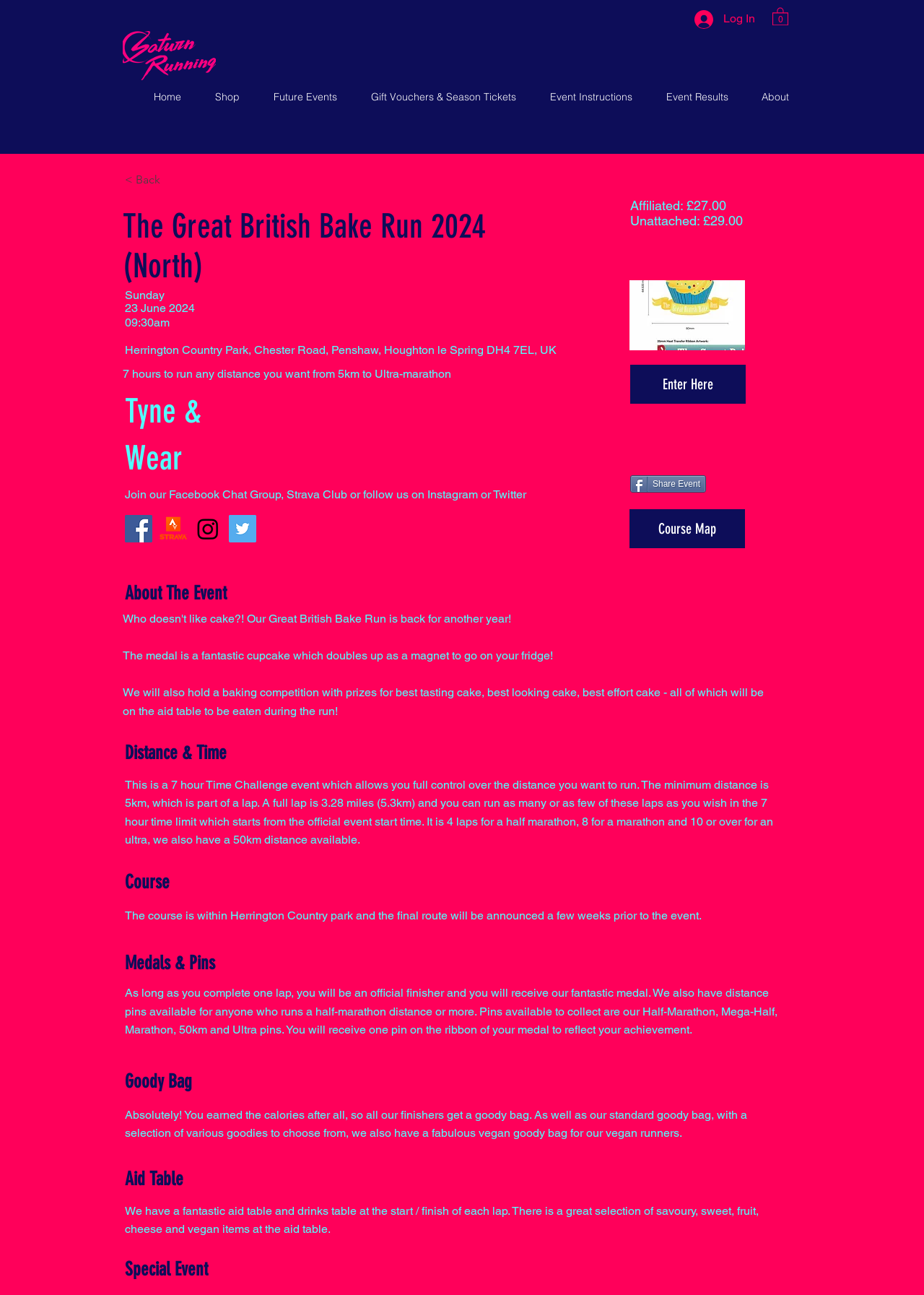Determine the bounding box coordinates of the section to be clicked to follow the instruction: "View Event Instructions". The coordinates should be given as four float numbers between 0 and 1, formatted as [left, top, right, bottom].

[0.577, 0.053, 0.702, 0.097]